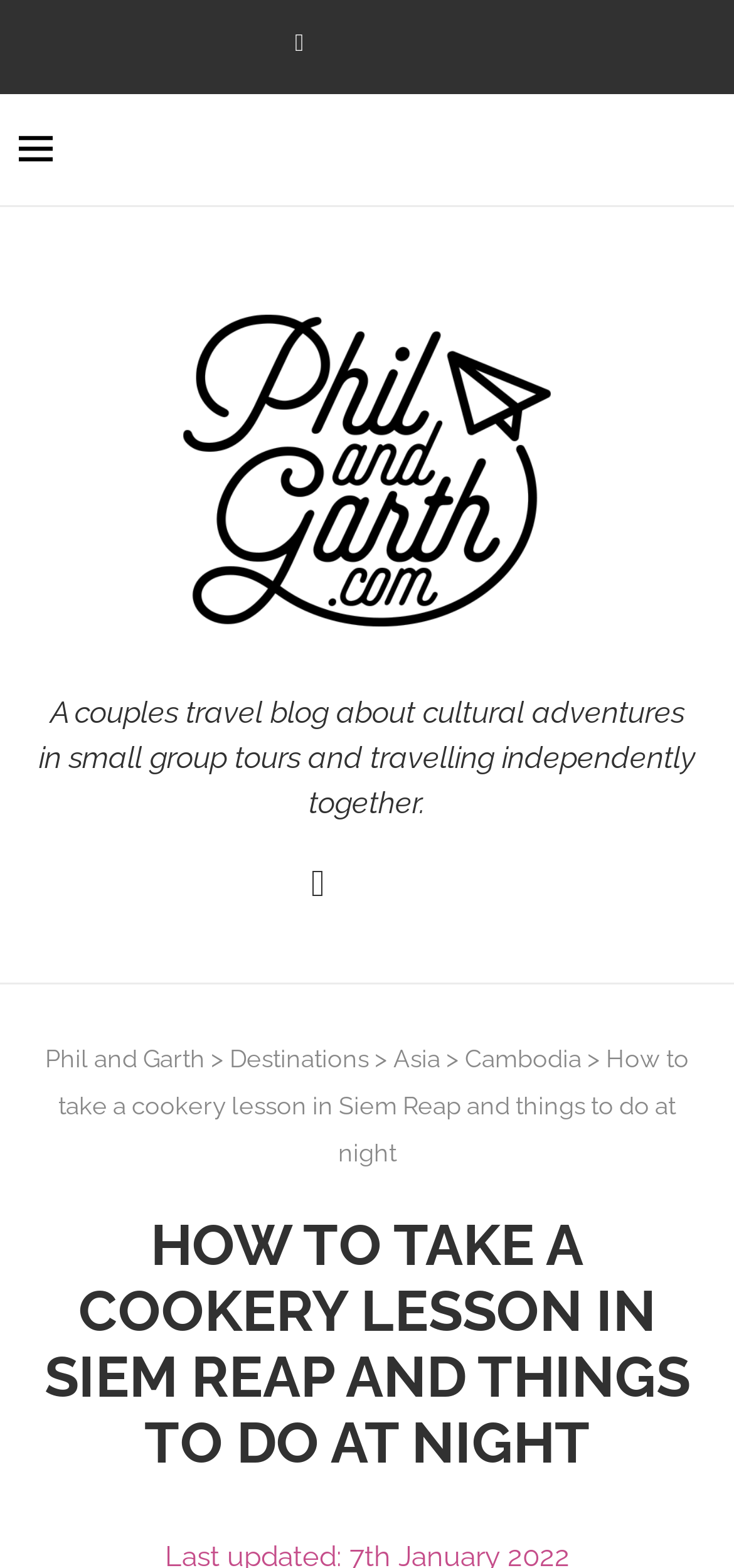Please determine the bounding box coordinates of the element to click in order to execute the following instruction: "search". The coordinates should be four float numbers between 0 and 1, specified as [left, top, right, bottom].

[0.923, 0.061, 0.974, 0.131]